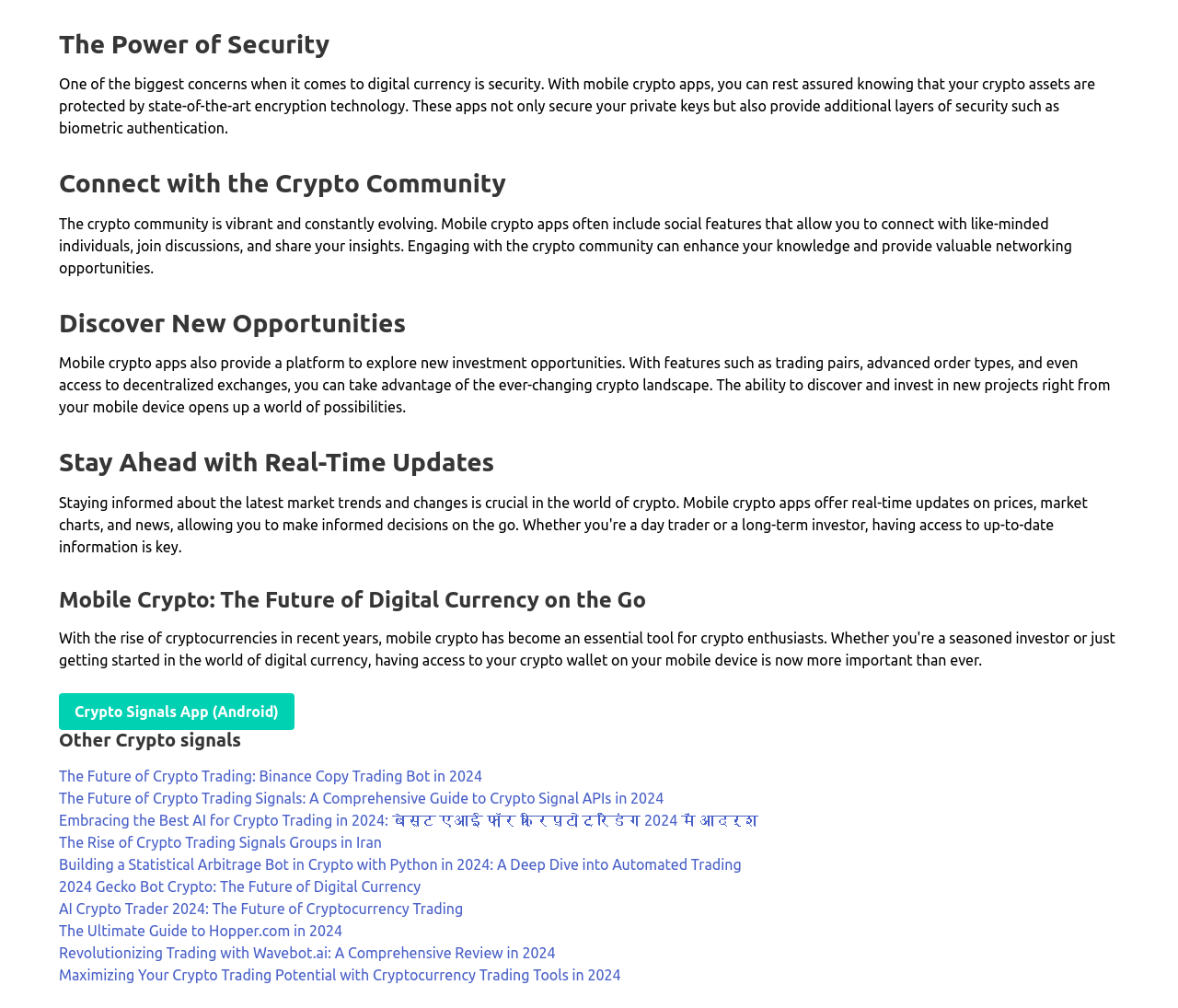What can you do with mobile crypto apps?
Based on the visual, give a brief answer using one word or a short phrase.

Connect with community, discover opportunities